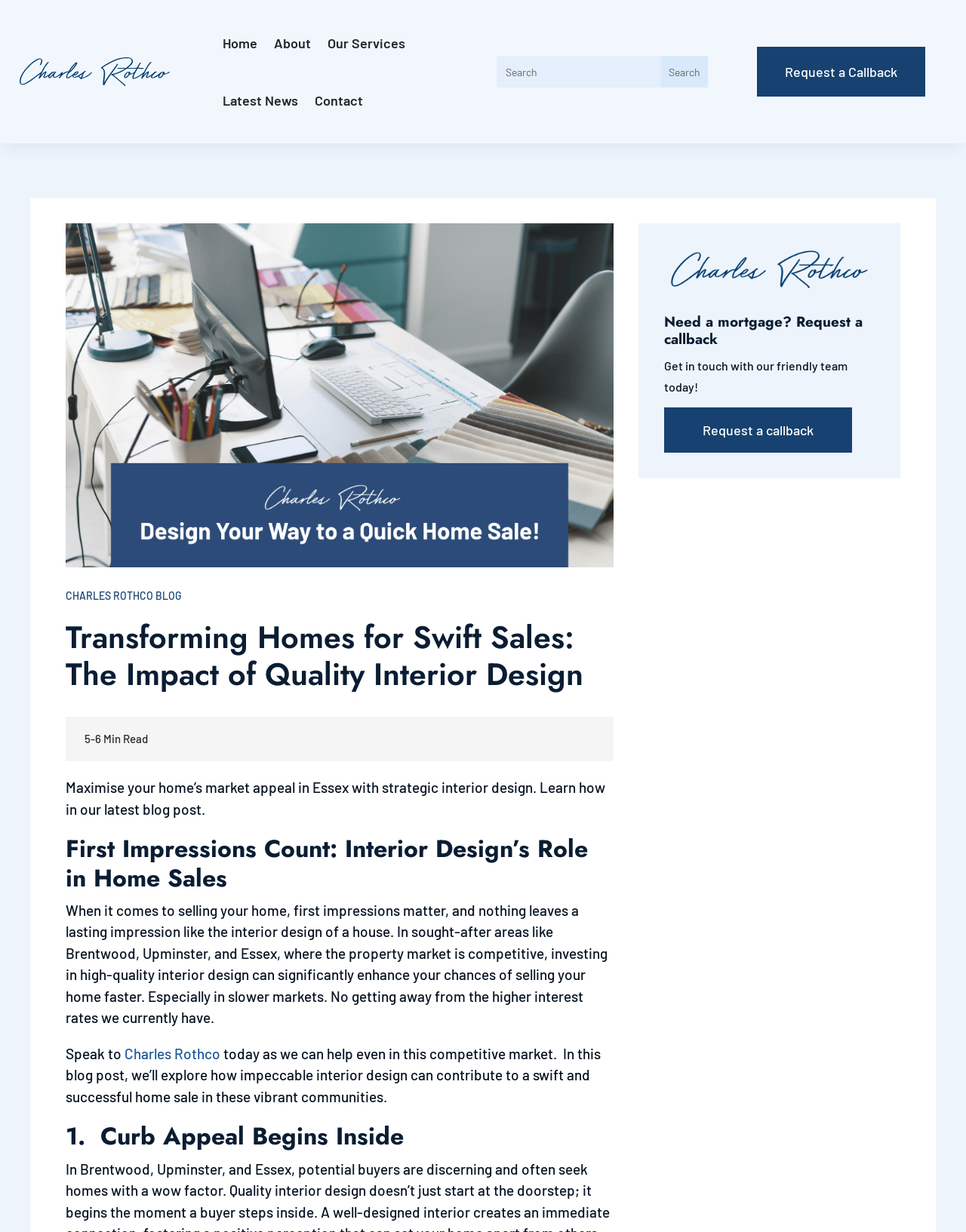Determine the main heading text of the webpage.

Transforming Homes for Swift Sales: The Impact of Quality Interior Design